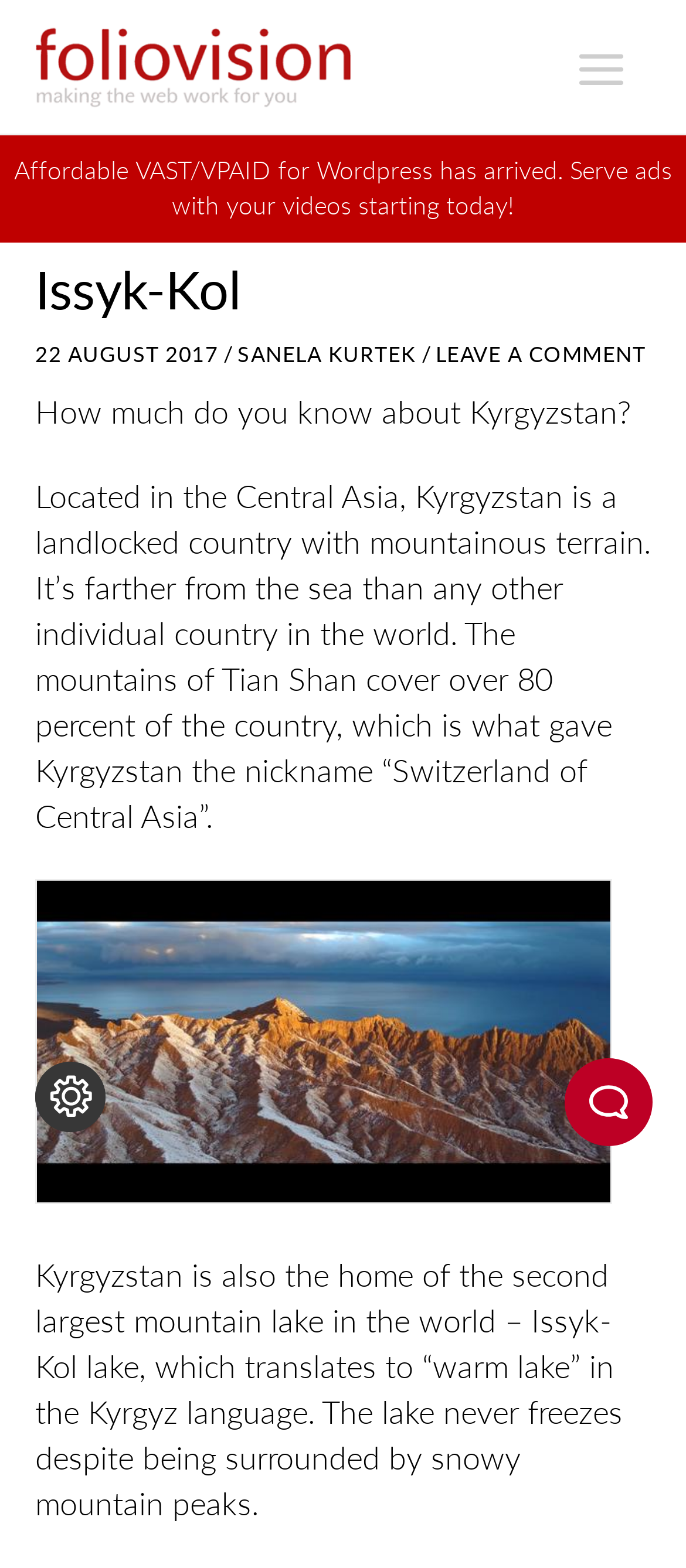Produce an extensive caption that describes everything on the webpage.

The webpage is about Issyk-Kol lake in Kyrgyzstan. At the top left corner, there are three "Skip to" links, followed by a link to "FOLIOVISION" and a "Main navigation" heading. On the top right corner, there is a button with a menu icon.

Below the navigation section, there is a prominent link to an article about affordable video ads for WordPress. This link is accompanied by a header section that contains the title "Issyk-Kol", a time stamp "22 AUGUST 2017", and links to the author "SANELA KURTEK" and a "LEAVE A COMMENT" section.

The main content of the webpage is a passage of text that provides information about Kyrgyzstan, describing its location, terrain, and nickname "Switzerland of Central Asia". The passage also mentions Issyk-Kol lake, the second largest mountain lake in the world, which never freezes despite being surrounded by snowy mountain peaks.

On the right side of the page, there is a section with a heading, but it does not contain any text. Below this section, there is a button to change cookie settings, accompanied by a small image.

Overall, the webpage appears to be a blog post or article about Issyk-Kol lake and Kyrgyzstan, with a focus on providing information about the country and its natural features.